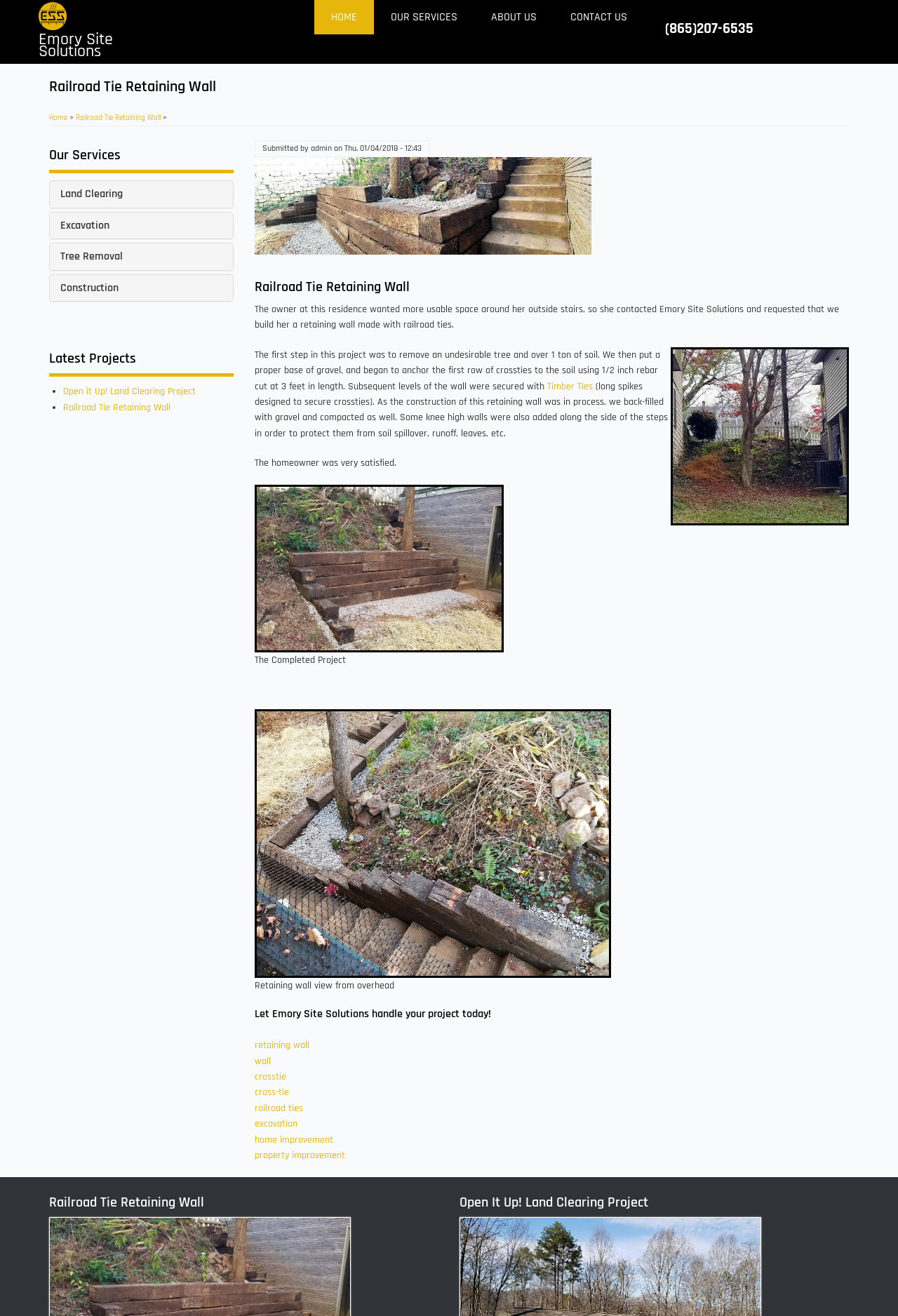Respond to the question below with a concise word or phrase:
What is the purpose of the knee-high walls added along the side of the steps?

Protect from soil spillover, runoff, leaves, etc.